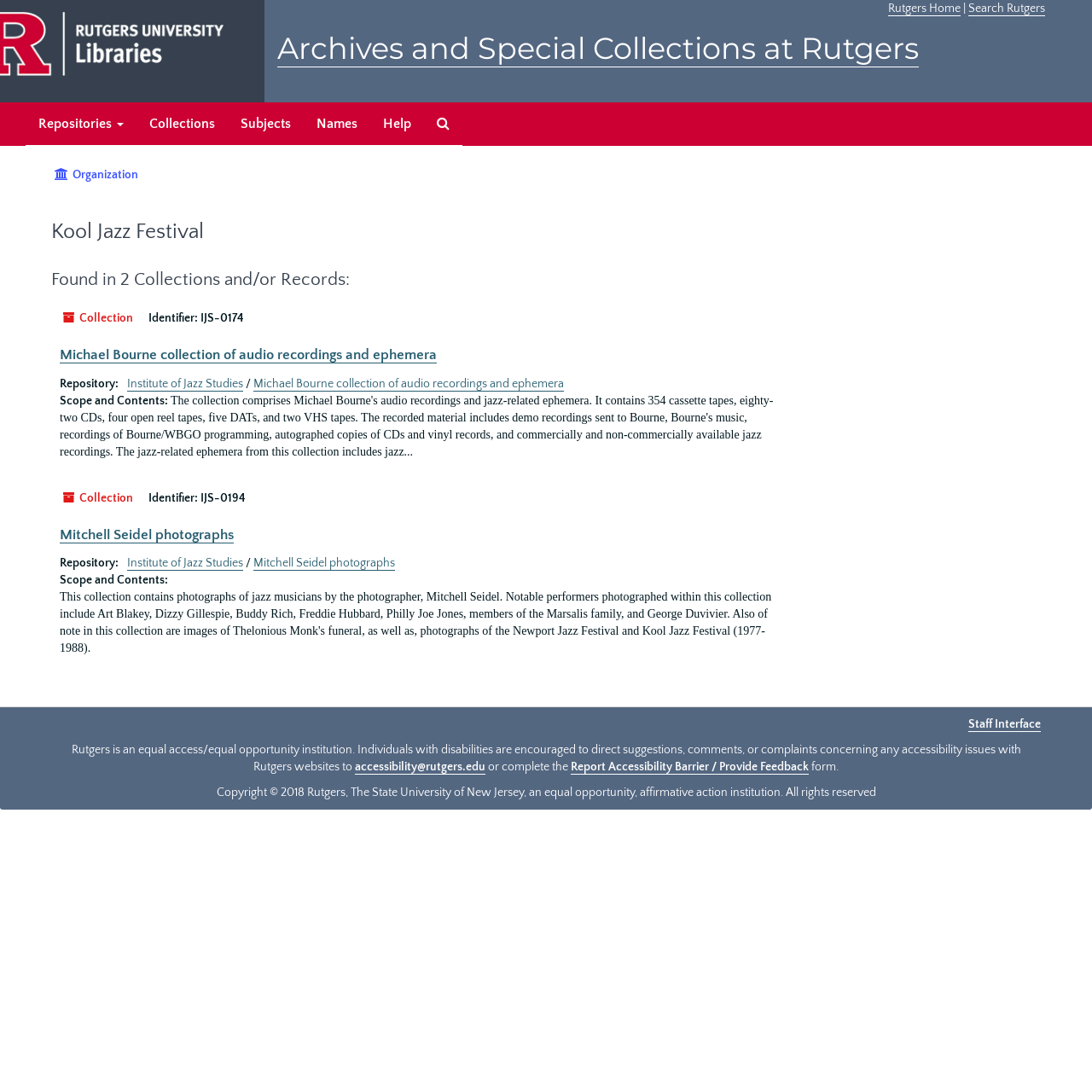What is the purpose of the 'Search The Archives' link?
Provide a fully detailed and comprehensive answer to the question.

The link 'Search The Archives' is present in the primary navigation links region, suggesting that it allows users to search the archives.